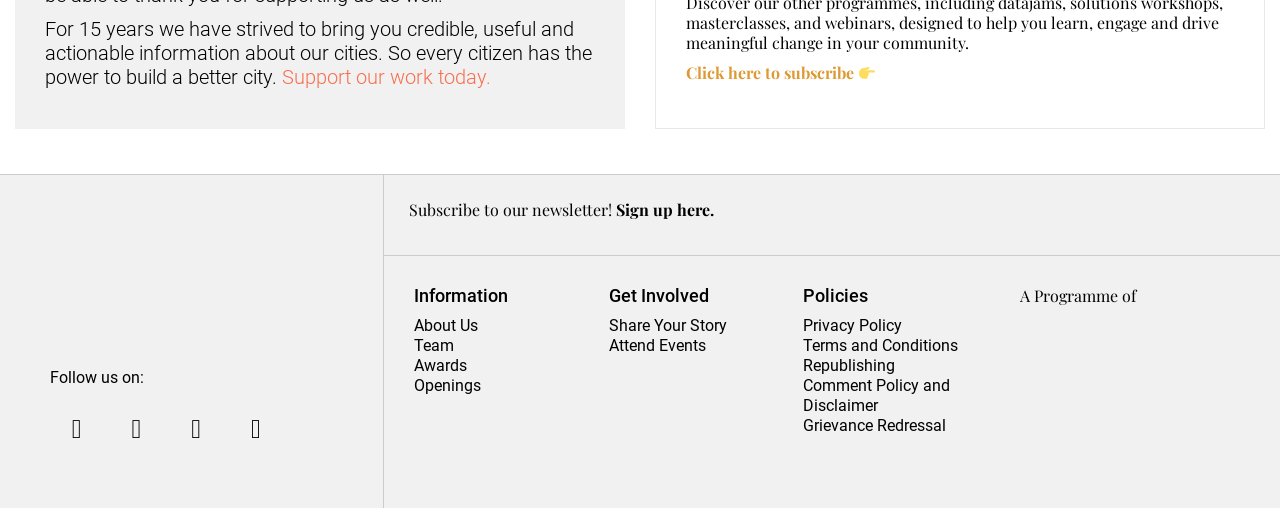What social media platforms is Citizen Matters on?
Respond to the question with a well-detailed and thorough answer.

The links 'Citizen Matters on Instagram', 'Citizen Matters on Facebook', 'Citizen Matters on Linkedin', and 'Citizen Matters on Youtube' are provided, indicating that Citizen Matters has a presence on these four social media platforms.